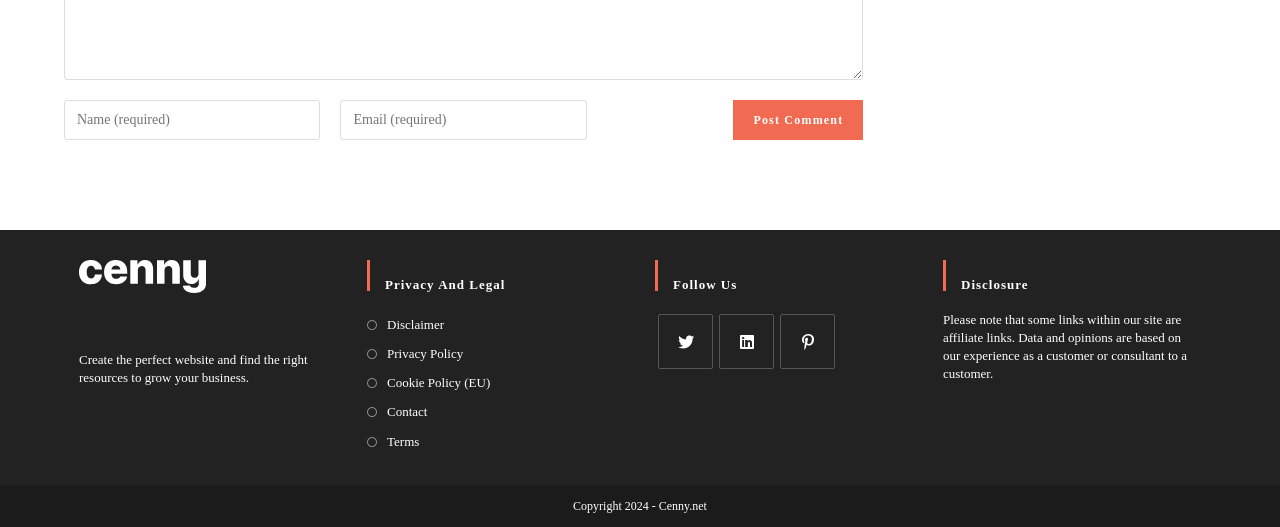Find the bounding box coordinates for the area that must be clicked to perform this action: "Enter your name or username to comment".

[0.05, 0.19, 0.25, 0.265]